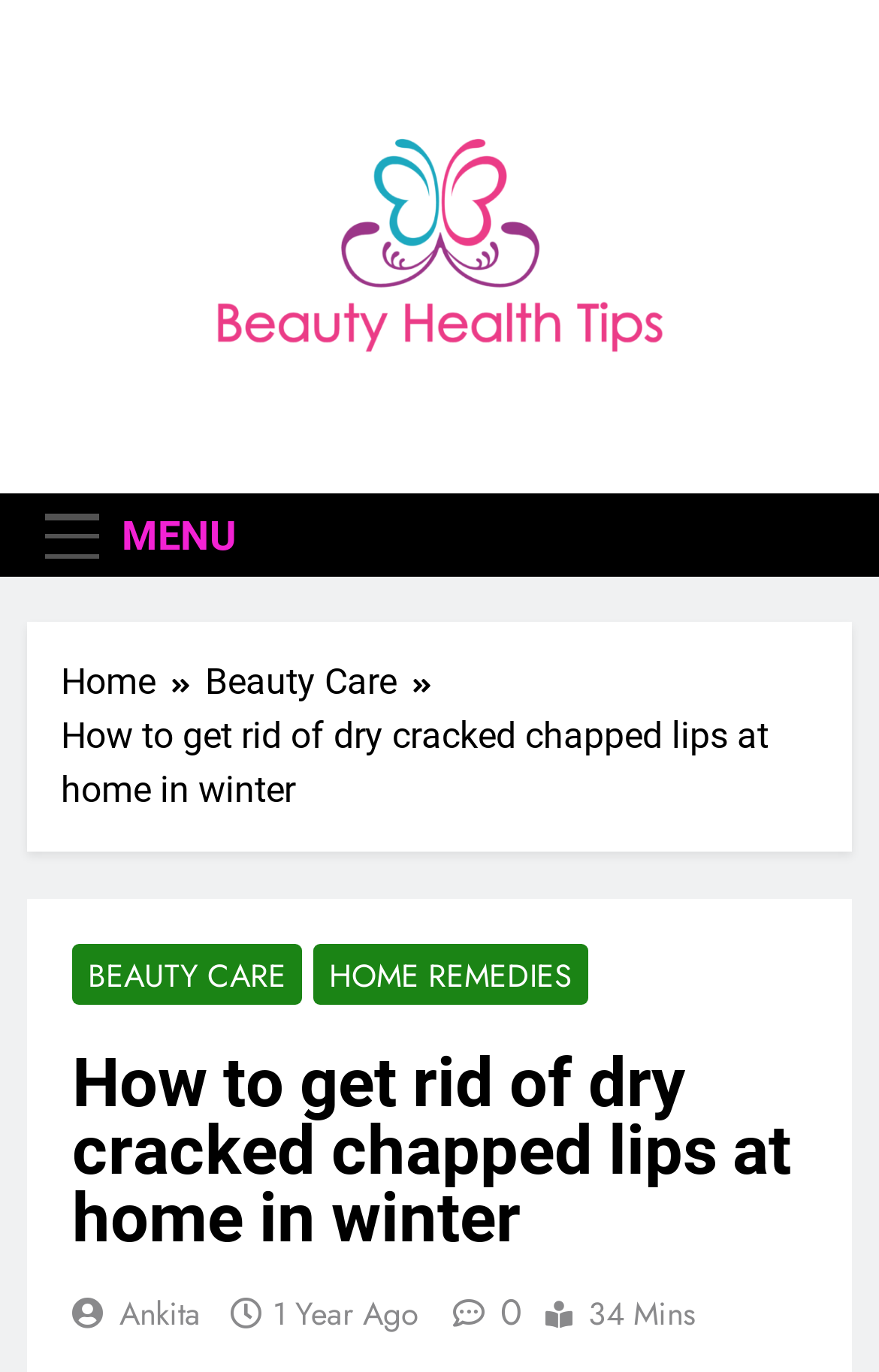Indicate the bounding box coordinates of the element that needs to be clicked to satisfy the following instruction: "Check the post by 'Ankita'". The coordinates should be four float numbers between 0 and 1, i.e., [left, top, right, bottom].

[0.136, 0.941, 0.228, 0.974]